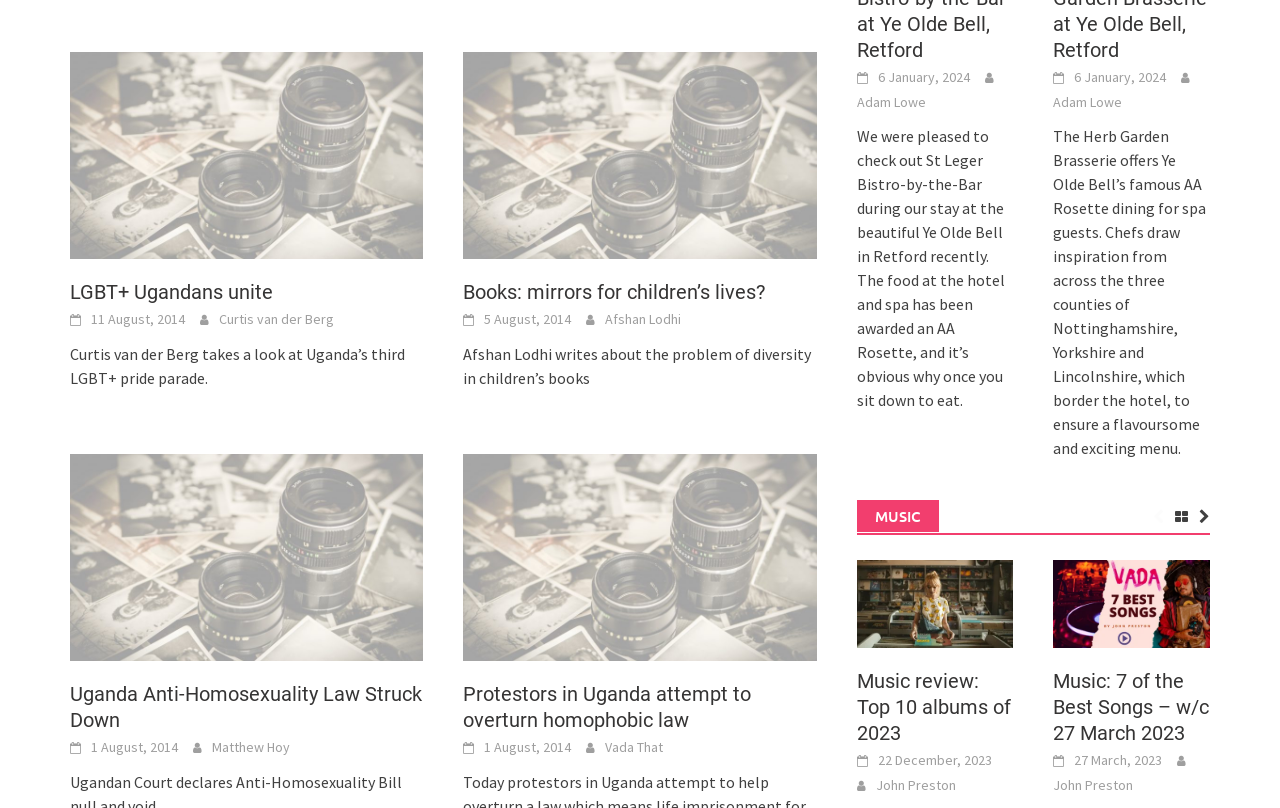Examine the screenshot and answer the question in as much detail as possible: What is the date of the latest article?

I looked for the most recent date mentioned on the webpage, which is associated with the article 'We were pleased to check out St Leger Bistro-by-the-Bar during our stay at the beautiful Ye Olde Bell in Retford recently.' The date mentioned is 6 January, 2024.